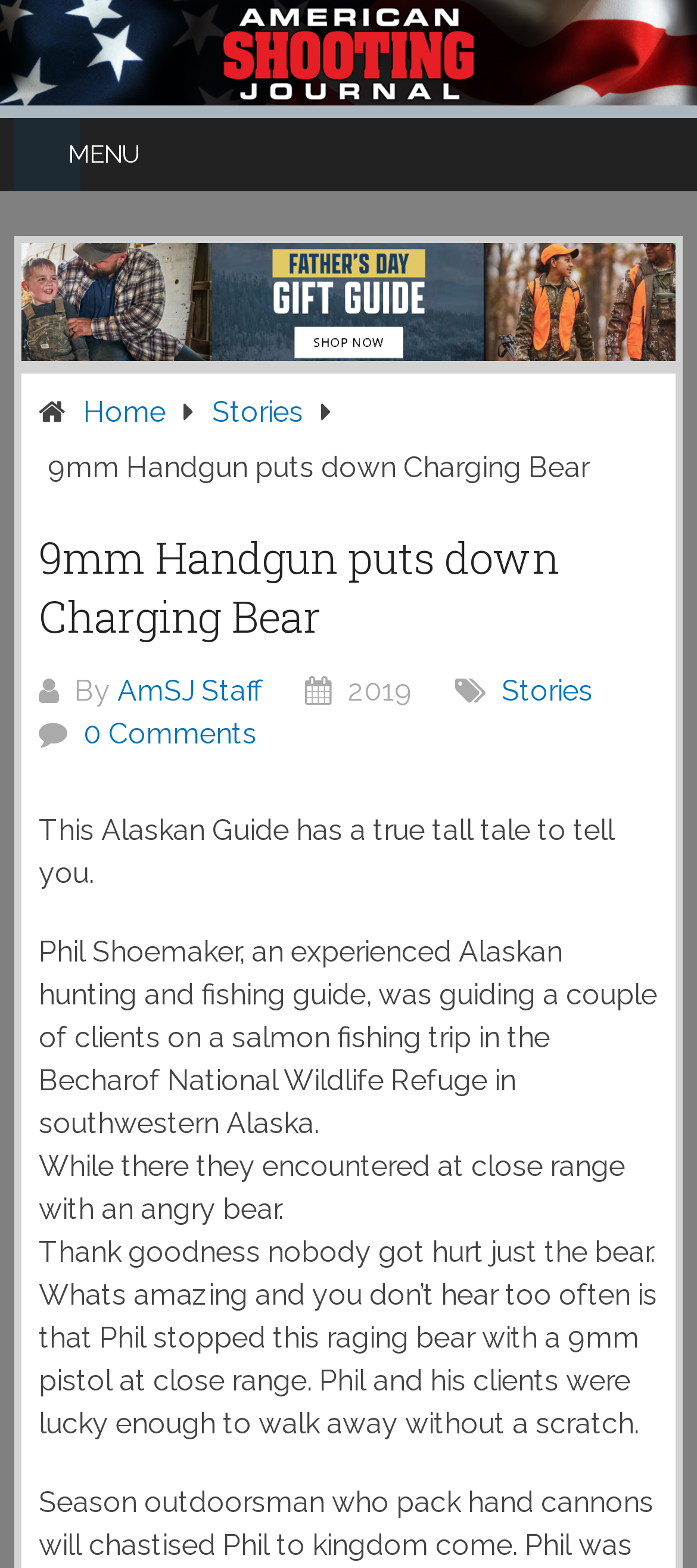Identify the bounding box for the given UI element using the description provided. Coordinates should be in the format (top-left x, top-left y, bottom-right x, bottom-right y) and must be between 0 and 1. Here is the description: 0 Comments

[0.119, 0.457, 0.368, 0.479]